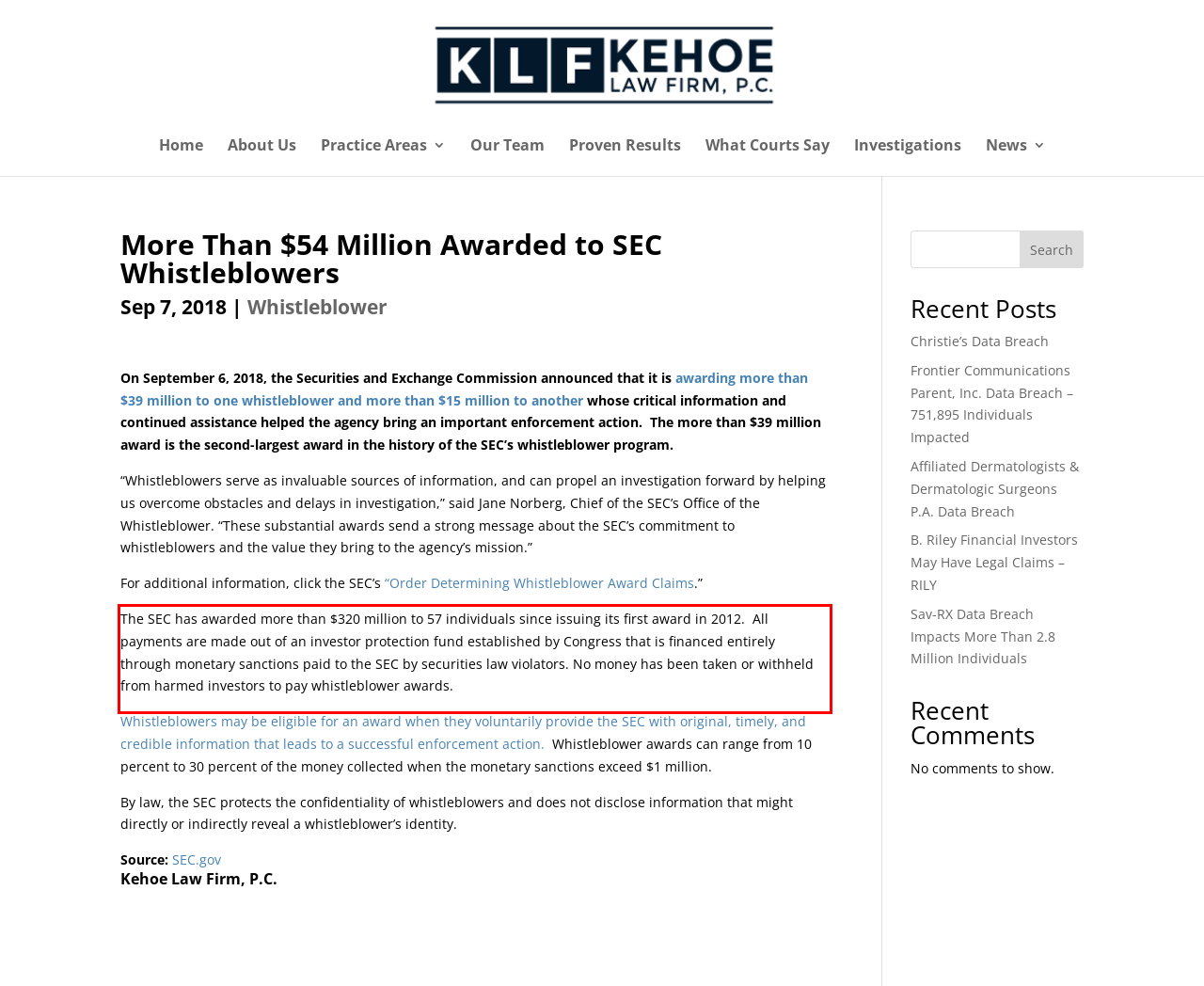You are given a screenshot with a red rectangle. Identify and extract the text within this red bounding box using OCR.

The SEC has awarded more than $320 million to 57 individuals since issuing its first award in 2012. All payments are made out of an investor protection fund established by Congress that is financed entirely through monetary sanctions paid to the SEC by securities law violators. No money has been taken or withheld from harmed investors to pay whistleblower awards.